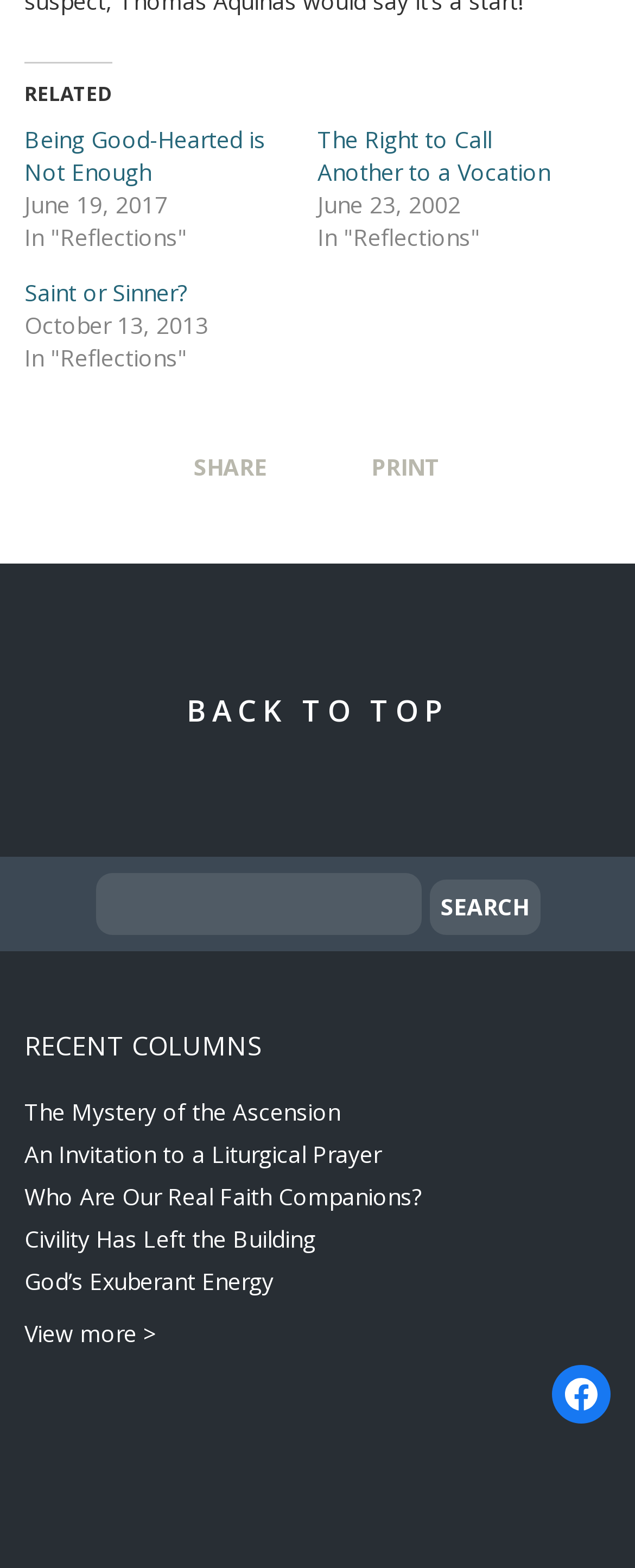Please specify the bounding box coordinates in the format (top-left x, top-left y, bottom-right x, bottom-right y), with all values as floating point numbers between 0 and 1. Identify the bounding box of the UI element described by: name="q"

[0.15, 0.557, 0.663, 0.596]